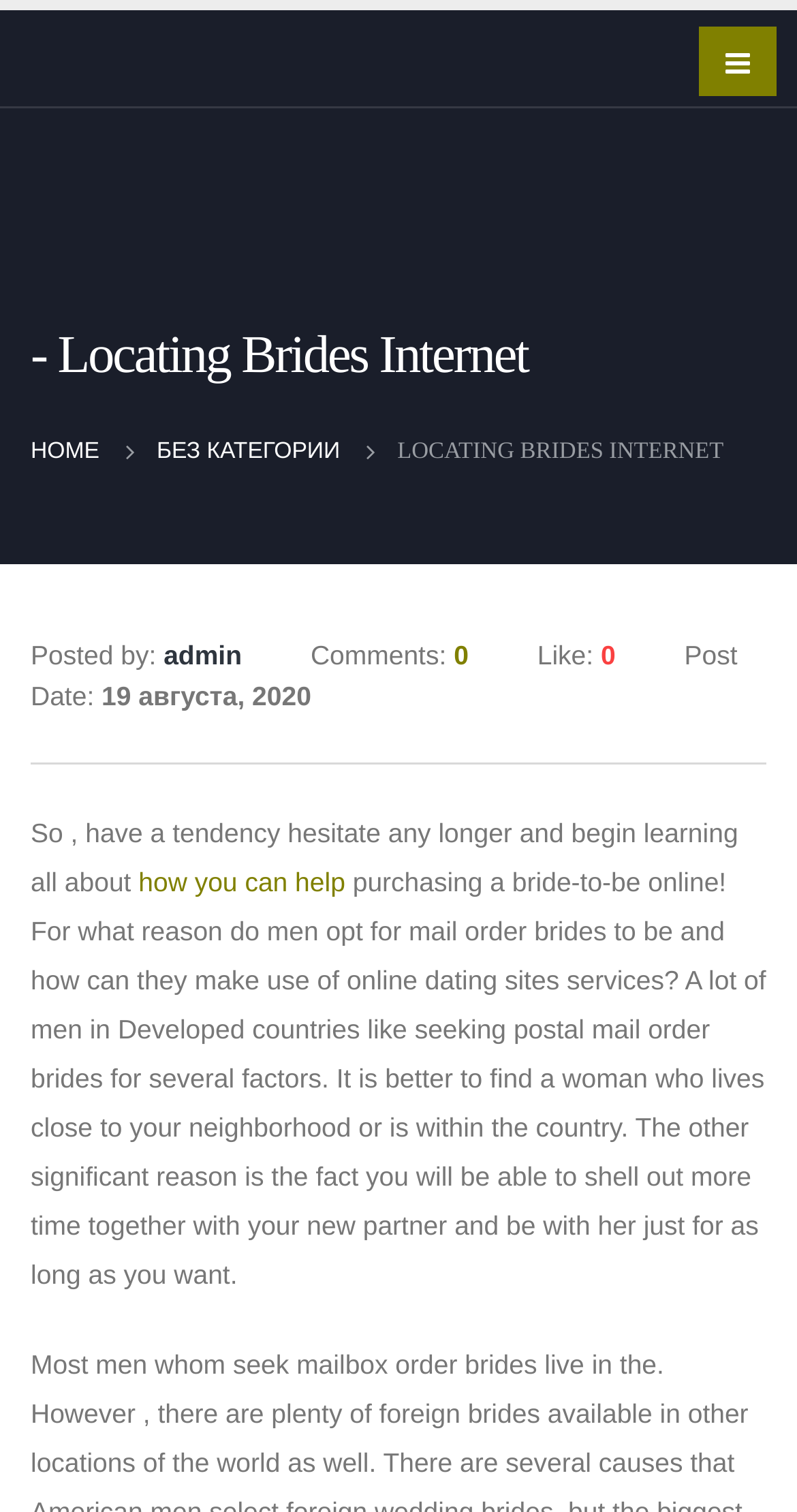What is the topic of the post?
Please answer the question with a single word or phrase, referencing the image.

mail order brides